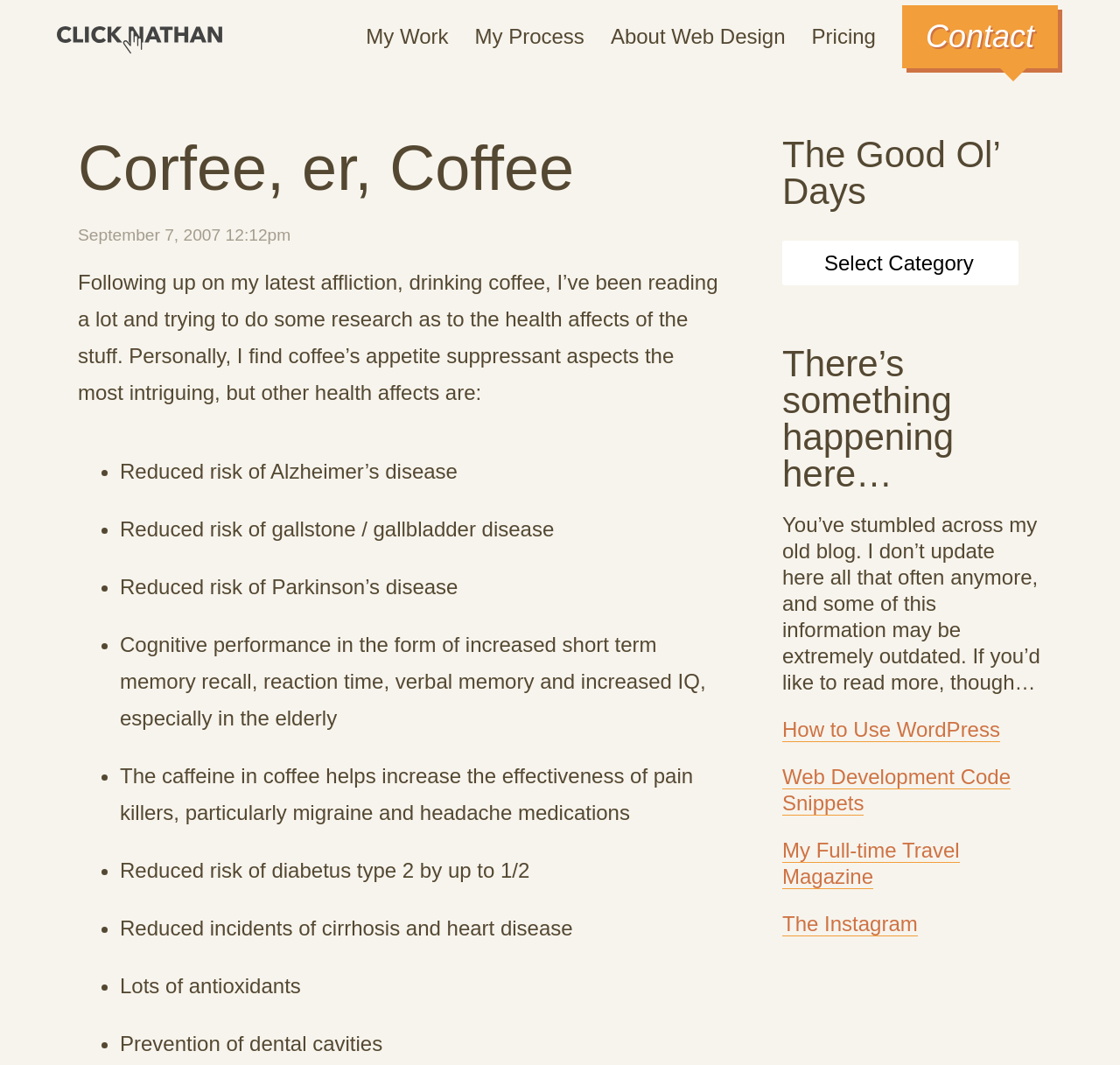What is the topic of the blog post?
Using the information from the image, give a concise answer in one word or a short phrase.

coffee